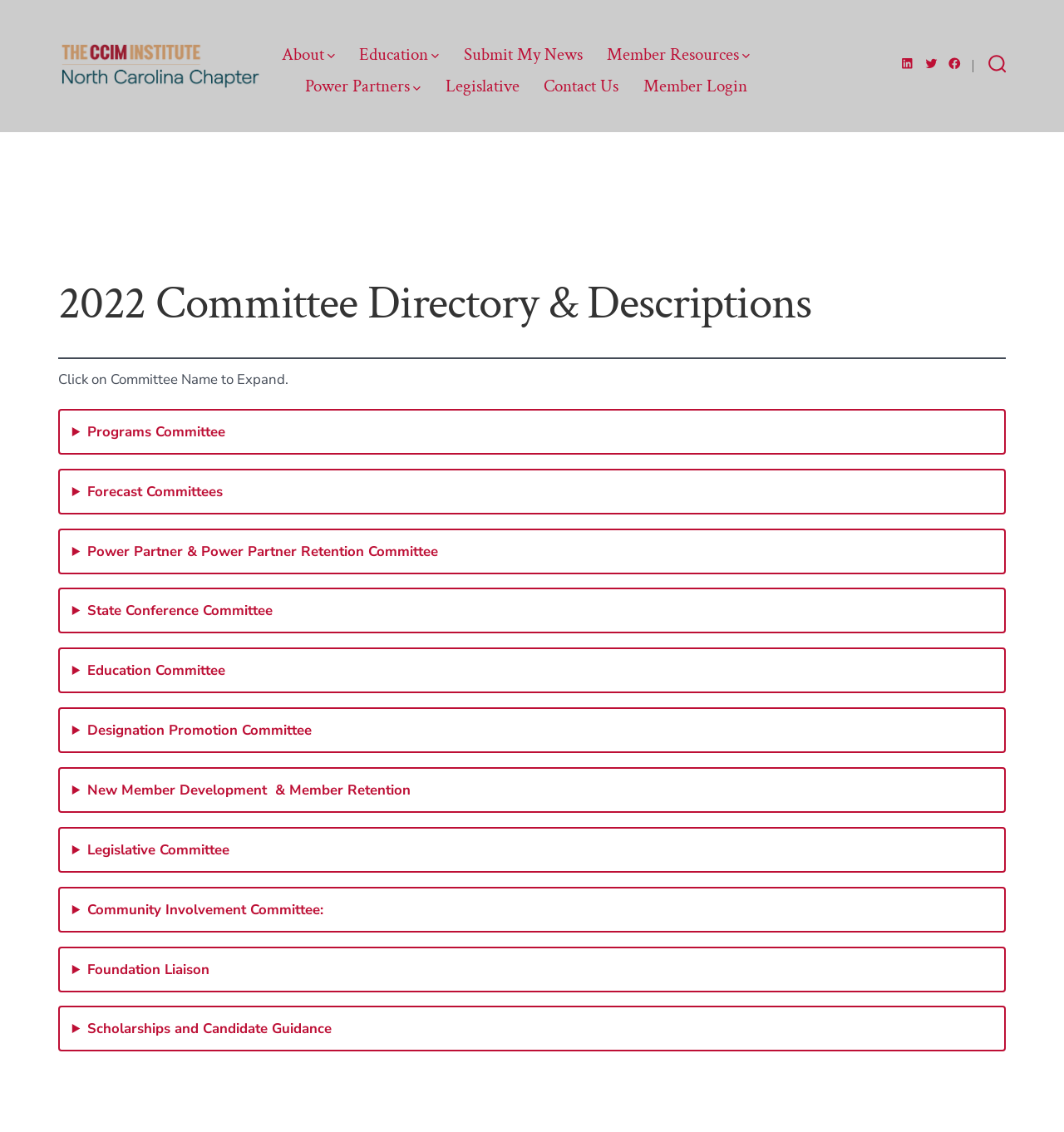How many committees are listed on the webpage?
Please respond to the question with as much detail as possible.

I counted the number of 'Details' elements with 'DisclosureTriangle' elements inside, which represent the committees listed on the webpage.